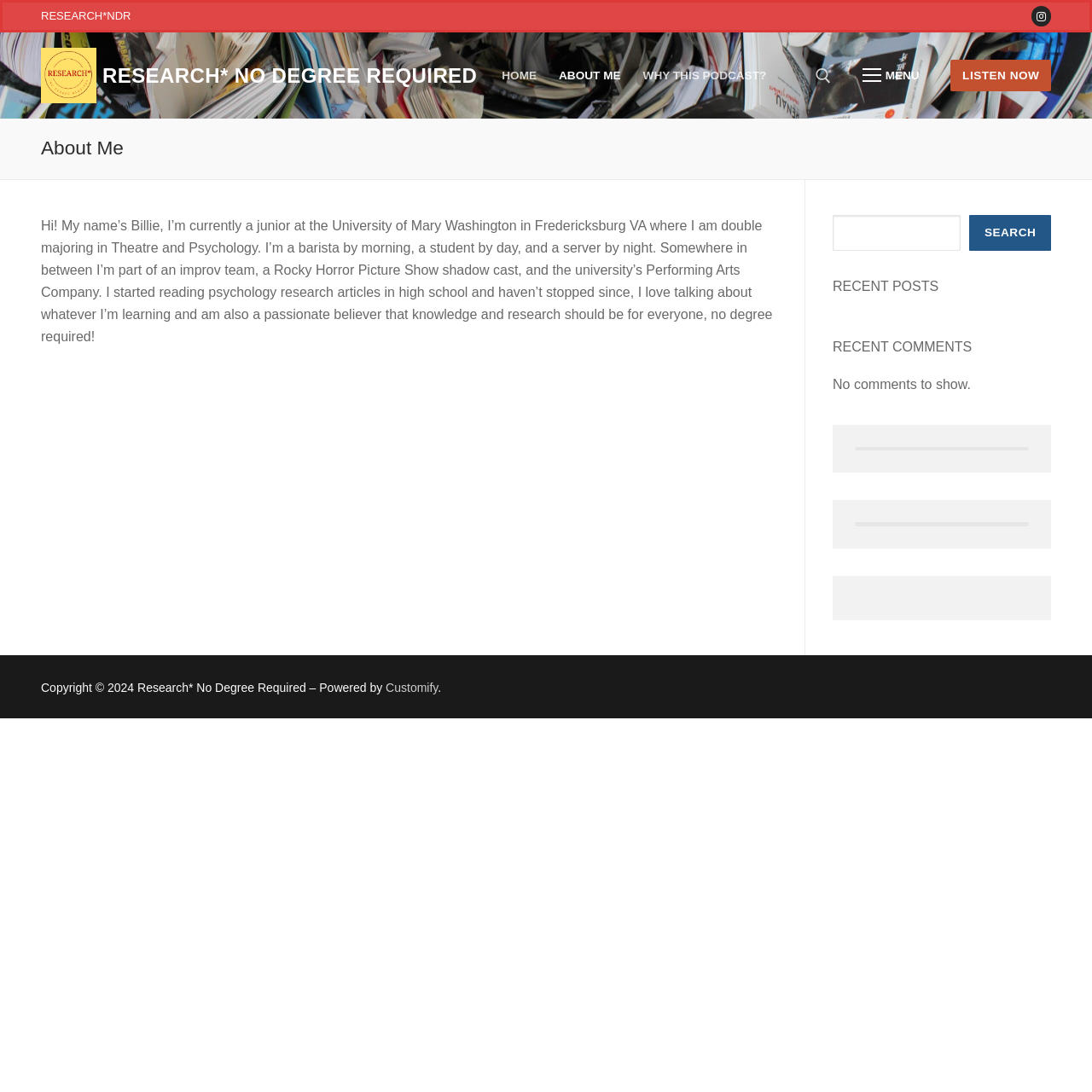What is the copyright year of the website?
Can you offer a detailed and complete answer to this question?

The answer can be found in the contentinfo section of the webpage, where it says 'Copyright © 2024 Research* No Degree Required...'.